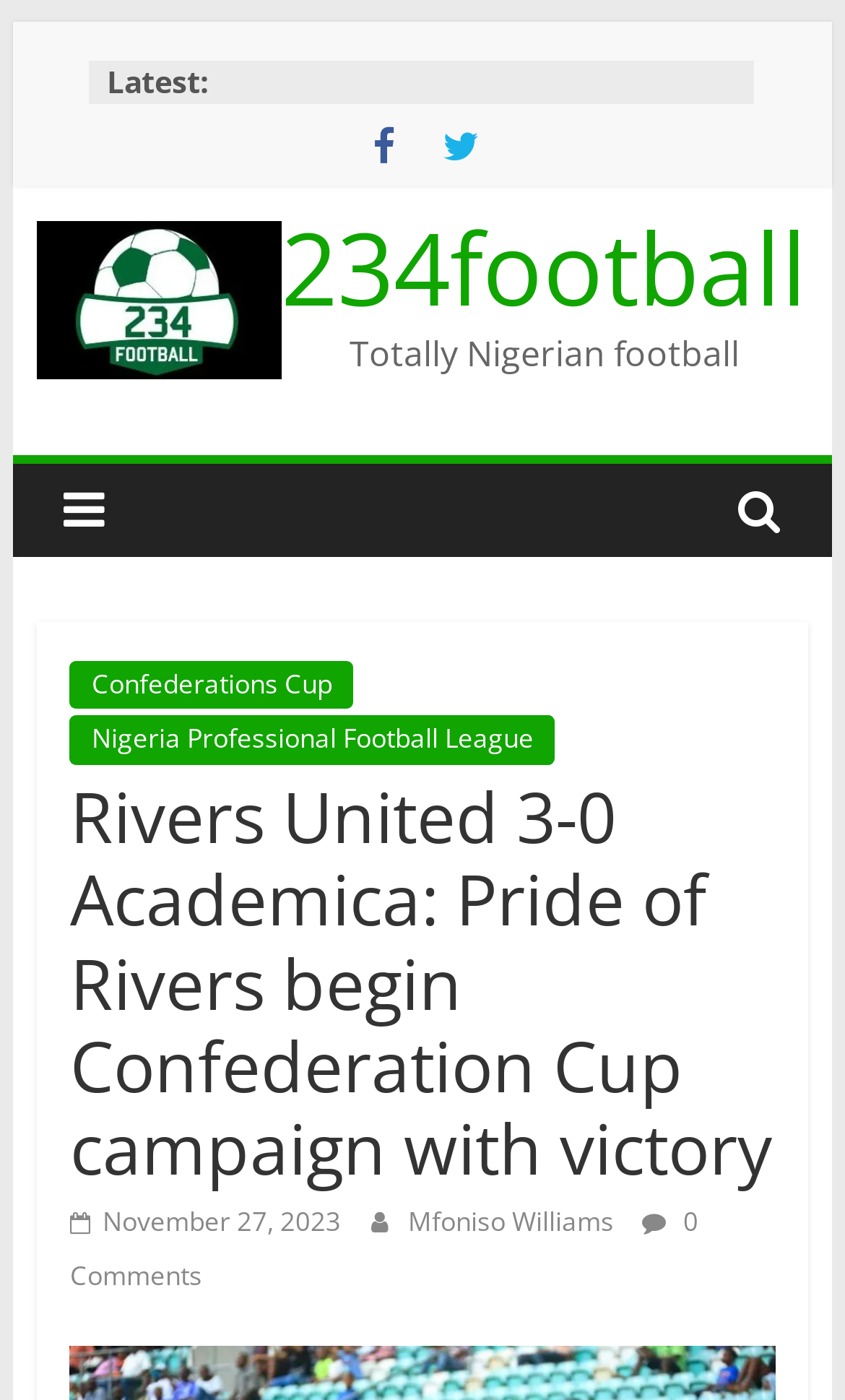What is the score of the match between Rivers United and Academica? From the image, respond with a single word or brief phrase.

3-0